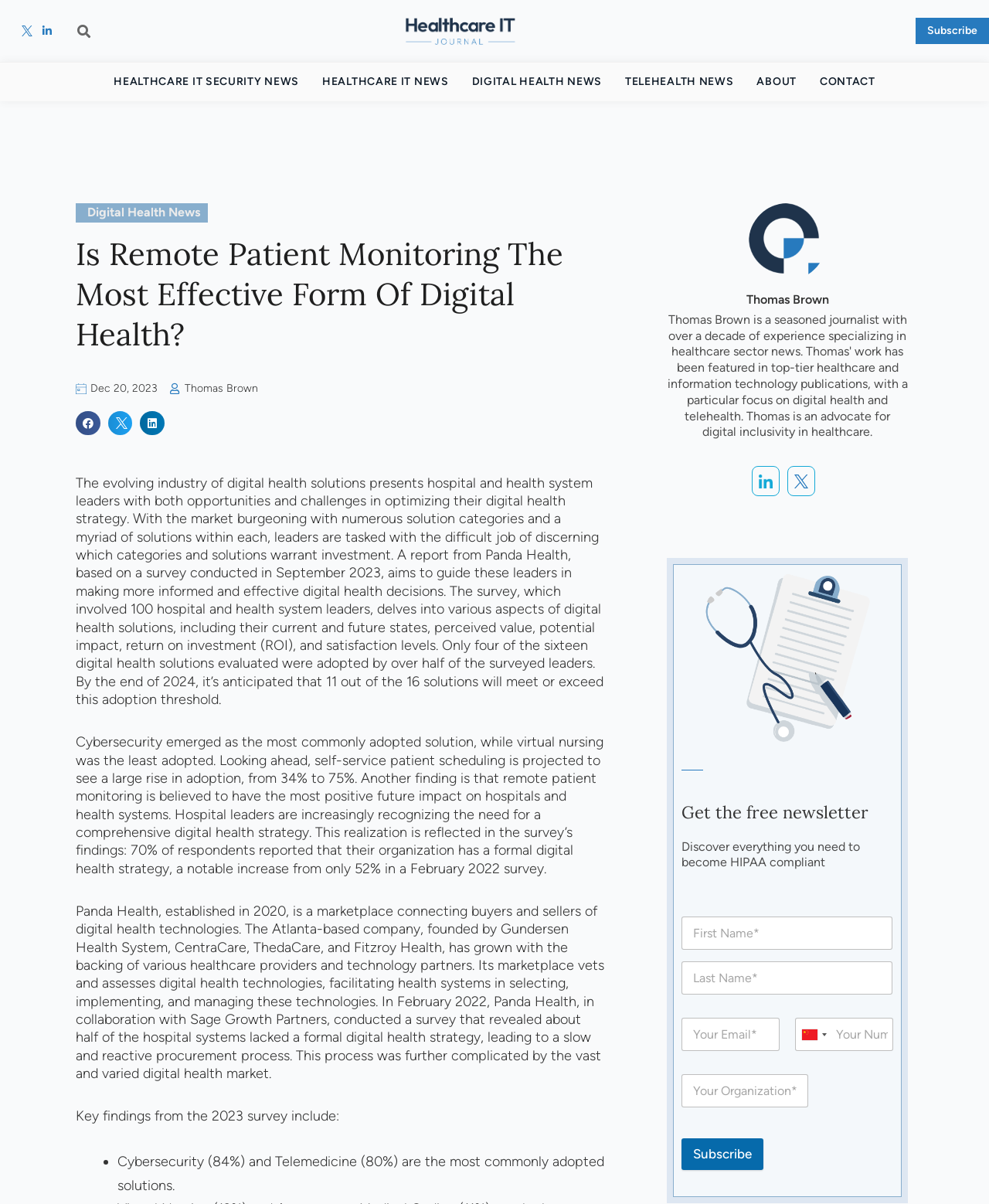Provide a thorough summary of the webpage.

This webpage is about digital health solutions, specifically discussing the effectiveness of remote patient monitoring. At the top, there are social media links to Twitter, LinkedIn, and a search bar. Below that, there are links to various categories, including Healthcare IT Security News, Healthcare IT News, Digital Health News, and Telehealth News.

The main content of the page is an article with a heading "Is Remote Patient Monitoring The Most Effective Form Of Digital Health?" accompanied by an image. The article discusses a report from Panda Health, which surveyed 100 hospital and health system leaders about their digital health strategies. The report found that only four out of 16 digital health solutions were adopted by over half of the surveyed leaders, with cybersecurity being the most commonly adopted solution.

The article continues to discuss the findings of the report, including the projected increase in adoption of self-service patient scheduling and the perceived positive impact of remote patient monitoring on hospitals and health systems. There are also quotes from the report, including one about the need for a comprehensive digital health strategy.

Below the article, there are links to related articles and a section with a heading "Get the free newsletter" where users can subscribe to receive newsletters. The subscription form requires users to enter their first name, last name, email, phone number, and organization.

Throughout the page, there are various buttons and links to share the article on social media platforms, including Facebook, Twitter, and LinkedIn.